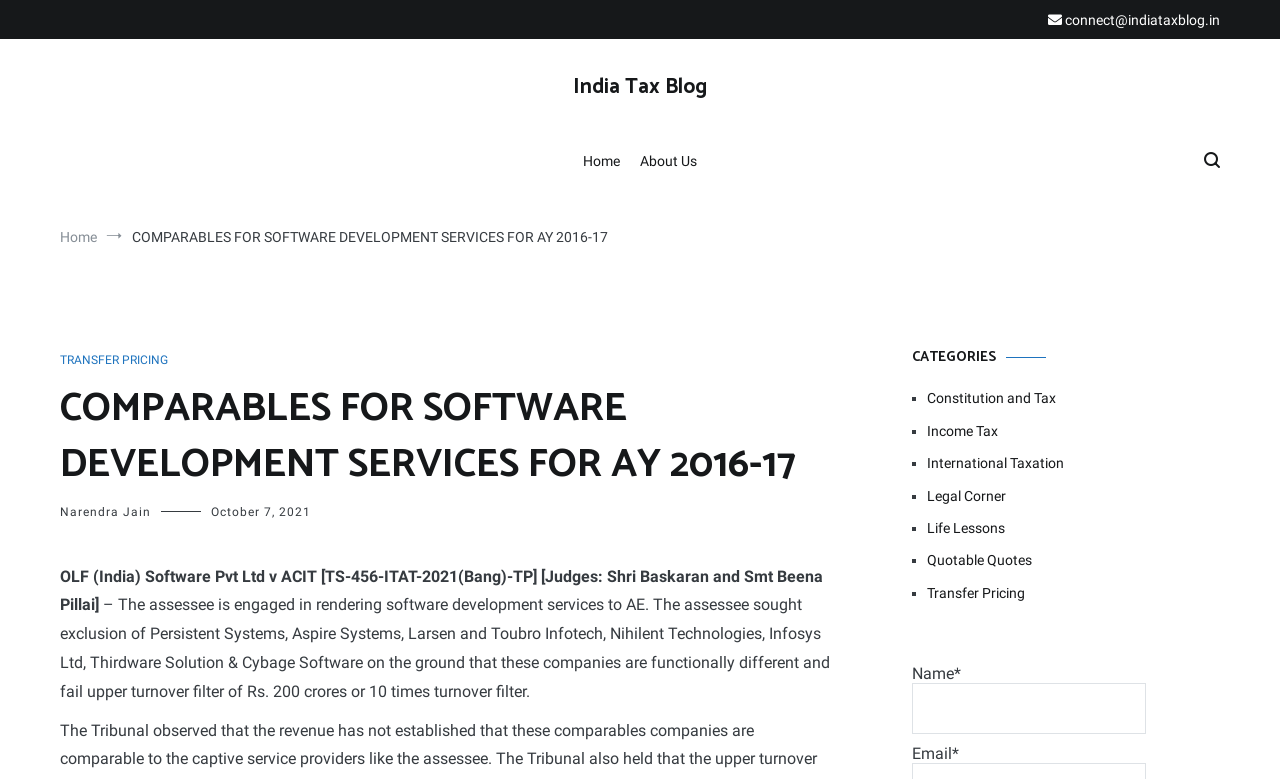Locate the bounding box coordinates of the clickable element to fulfill the following instruction: "click on the 'Home' link". Provide the coordinates as four float numbers between 0 and 1 in the format [left, top, right, bottom].

[0.455, 0.177, 0.484, 0.239]